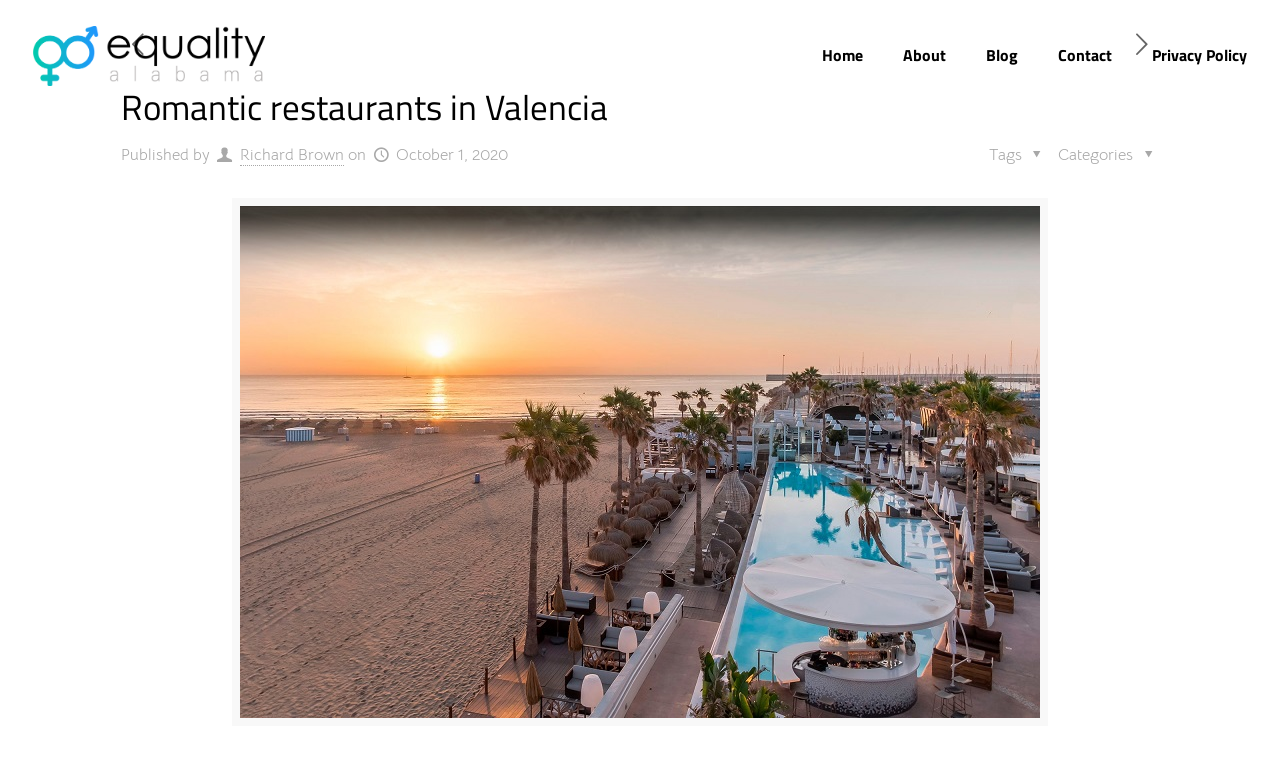Please provide the bounding box coordinates in the format (top-left x, top-left y, bottom-right x, bottom-right y). Remember, all values are floating point numbers between 0 and 1. What is the bounding box coordinate of the region described as: Richard Brown

[0.187, 0.192, 0.269, 0.219]